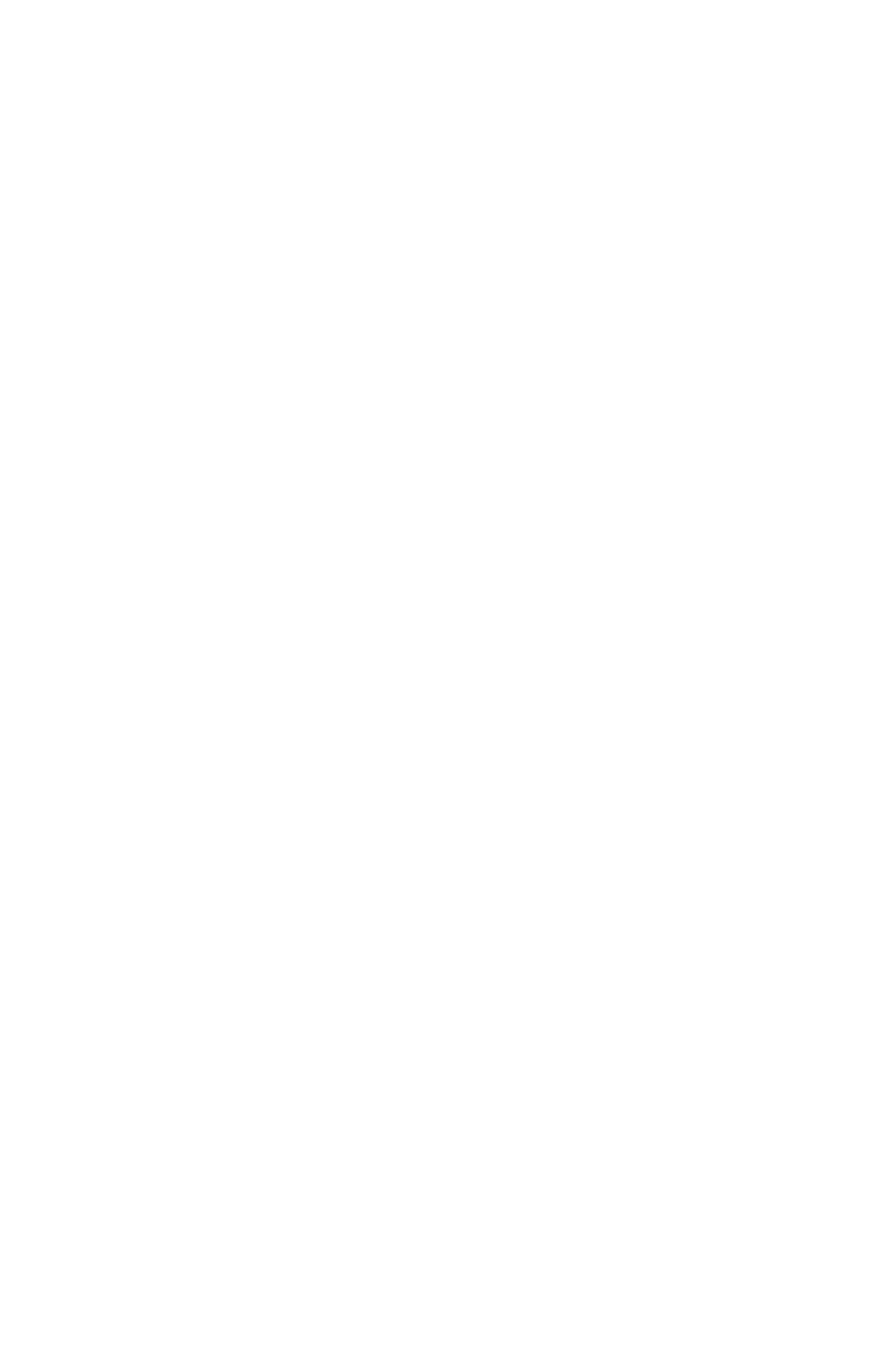Please determine the bounding box coordinates for the UI element described here. Use the format (top-left x, top-left y, bottom-right x, bottom-right y) with values bounded between 0 and 1: Terms of Use

[0.595, 0.896, 0.826, 0.926]